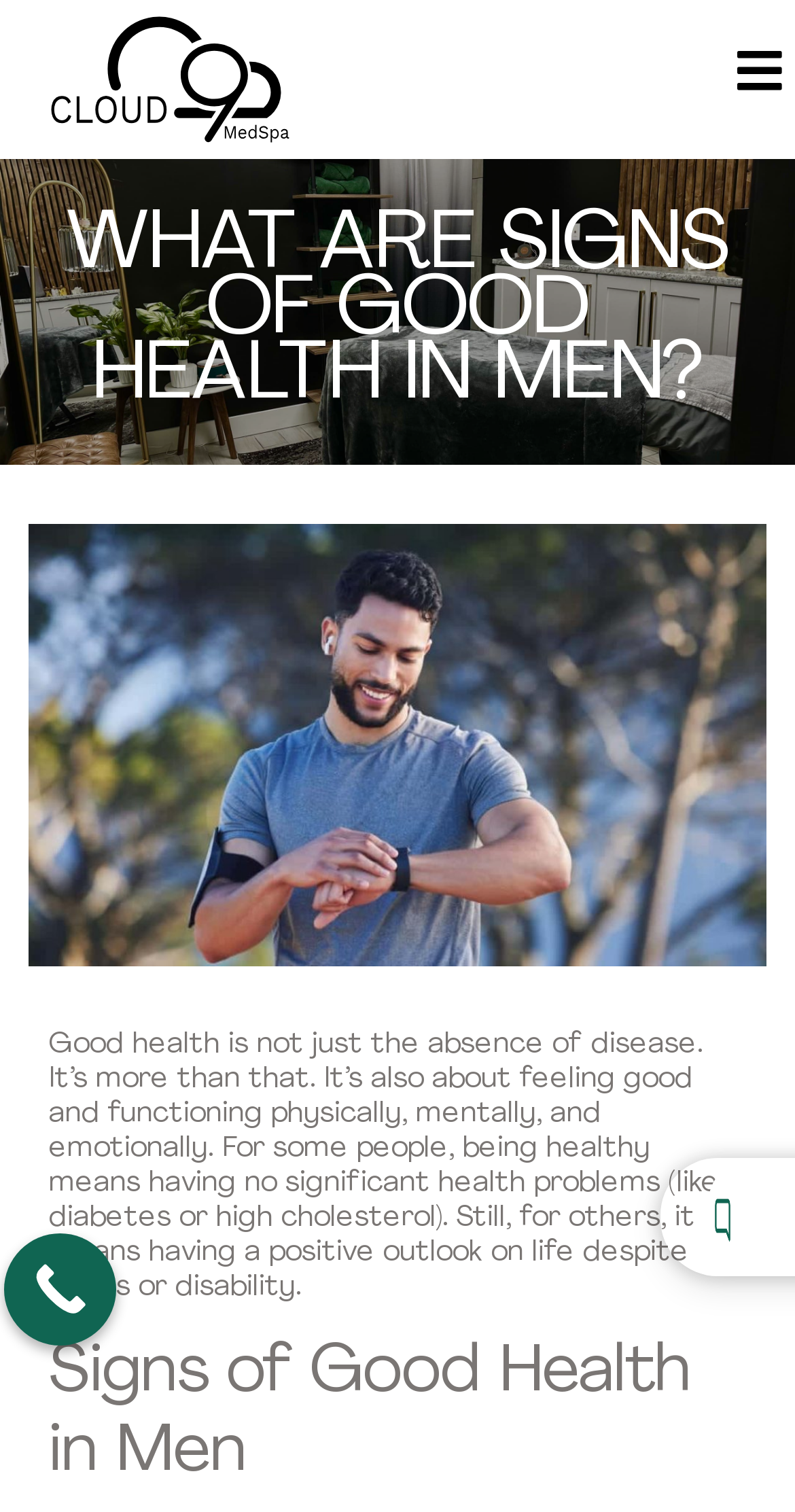From the screenshot, find the bounding box of the UI element matching this description: "parent_node: PHONES title="Home"". Supply the bounding box coordinates in the form [left, top, right, bottom], each a float between 0 and 1.

None